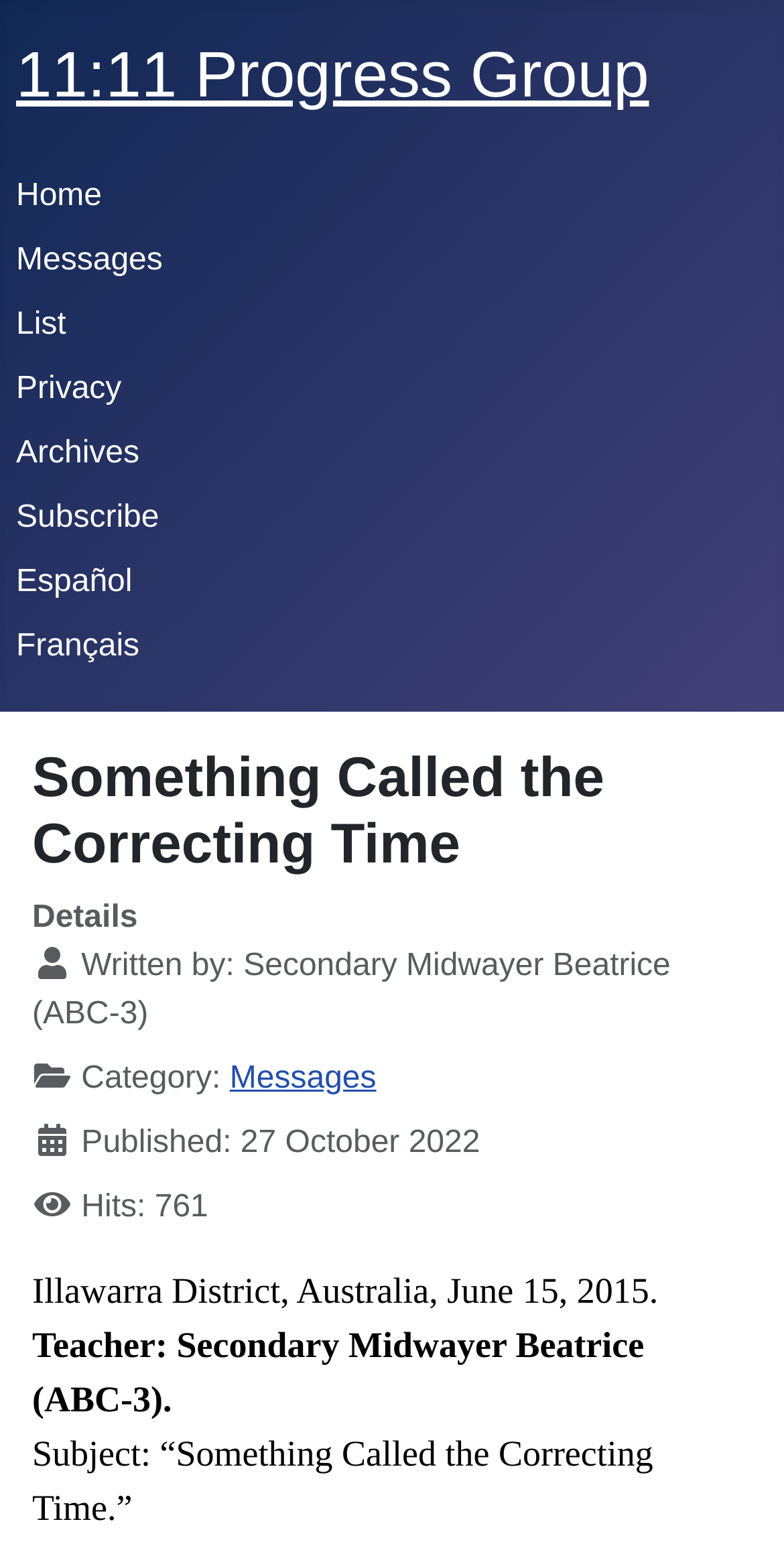Can you identify the bounding box coordinates of the clickable region needed to carry out this instruction: 'check Archives'? The coordinates should be four float numbers within the range of 0 to 1, stated as [left, top, right, bottom].

[0.021, 0.283, 0.178, 0.305]